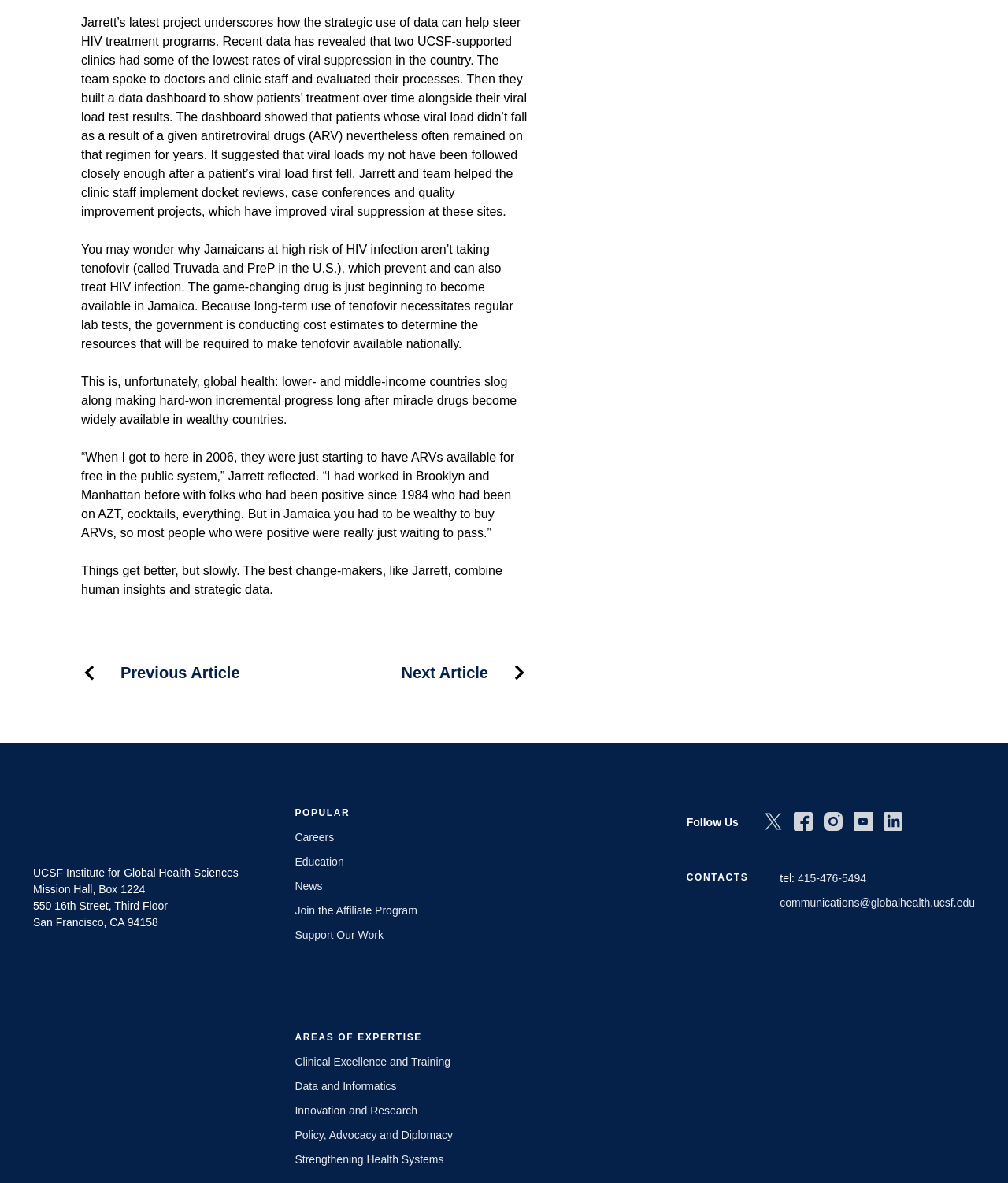What is the name of the drug that prevents and treats HIV infection?
Please respond to the question thoroughly and include all relevant details.

The article mentions that tenofovir, also known as Truvada and PreP in the U.S., is a game-changing drug that prevents and treats HIV infection, and it is becoming available in Jamaica.